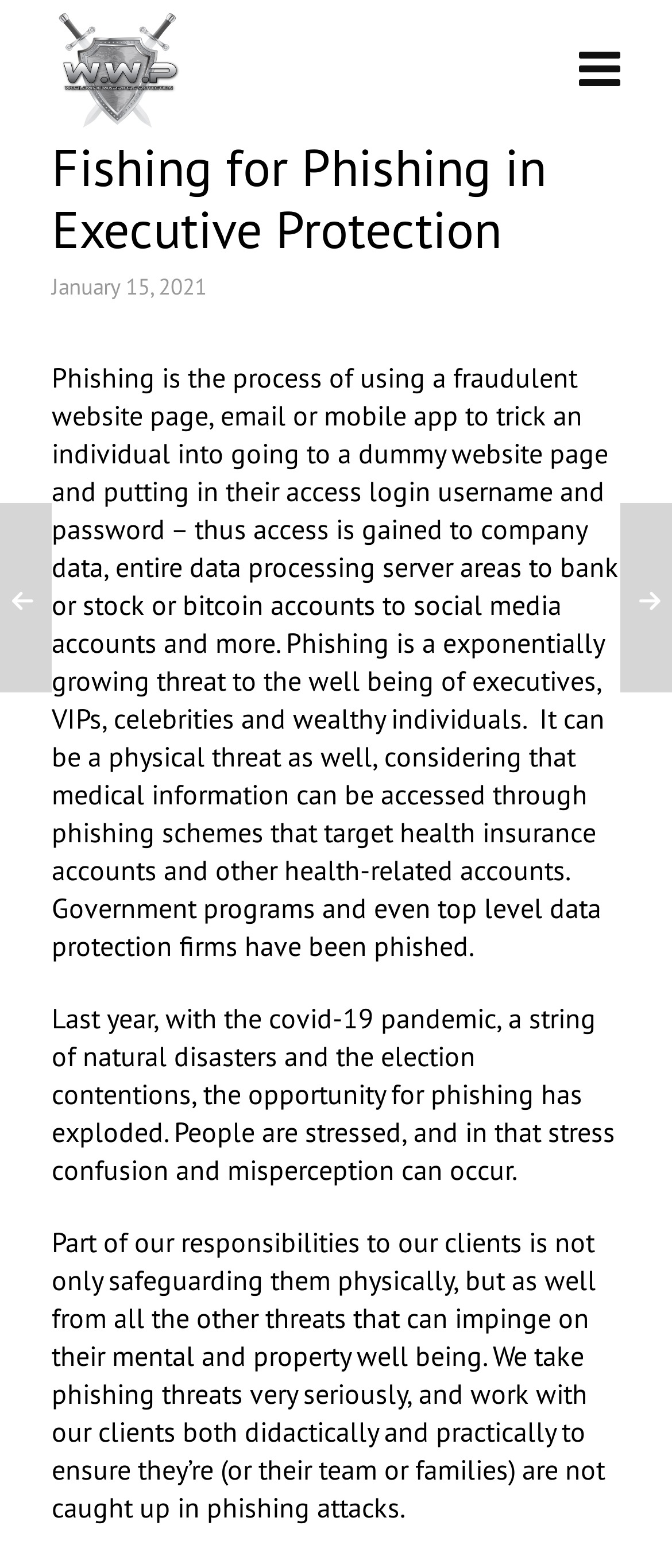What is the role of the company in phishing protection?
Based on the image, answer the question in a detailed manner.

According to the webpage content, part of the company's responsibilities to their clients is not only safeguarding them physically, but also from all the other threats that can impinge on their mental and property well-being, including phishing threats. They work with their clients both didactically and practically to ensure they’re (or their team or families) are not caught up in phishing attacks.